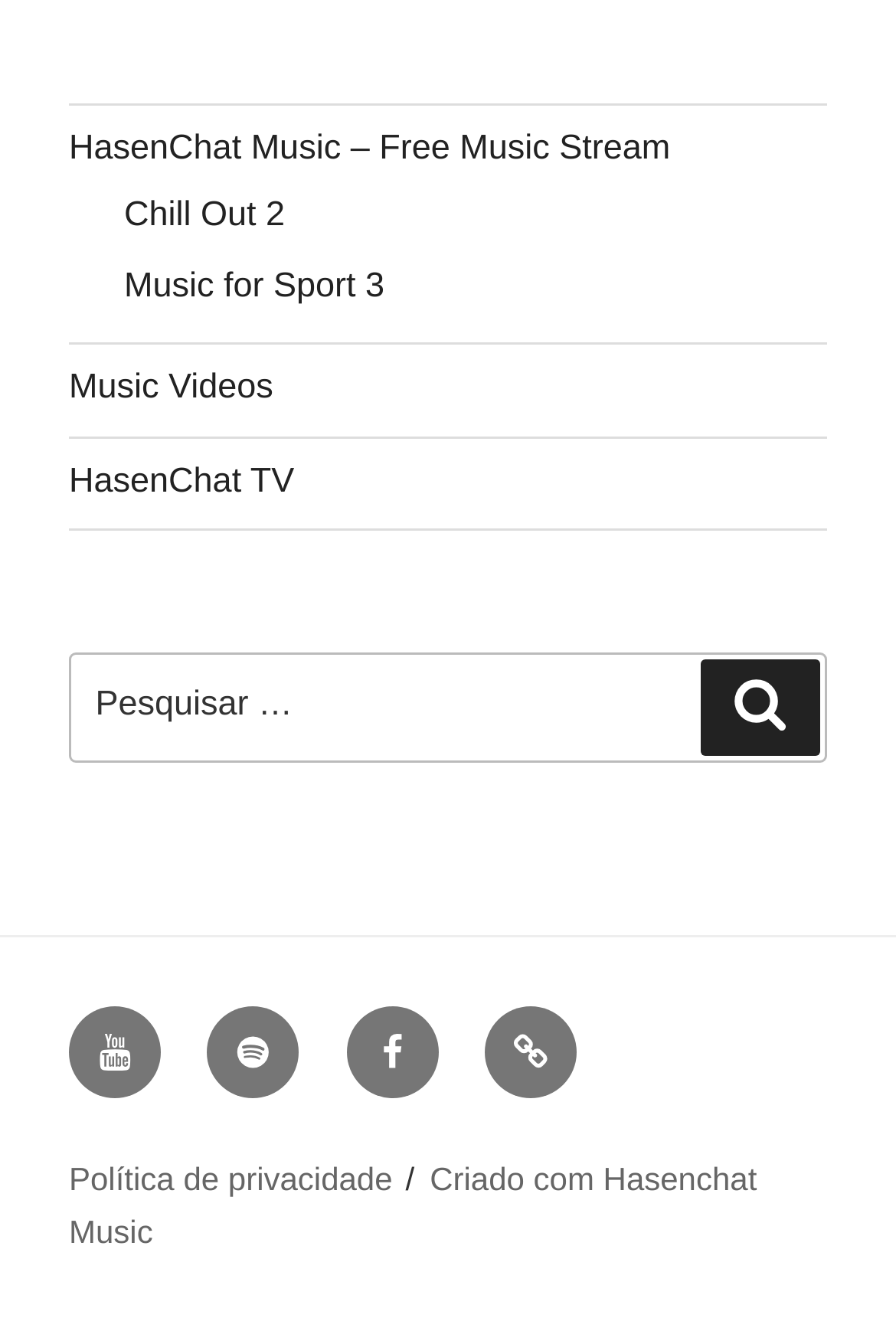Determine the bounding box coordinates for the clickable element required to fulfill the instruction: "Click on 'Where To Stay'". Provide the coordinates as four float numbers between 0 and 1, i.e., [left, top, right, bottom].

None